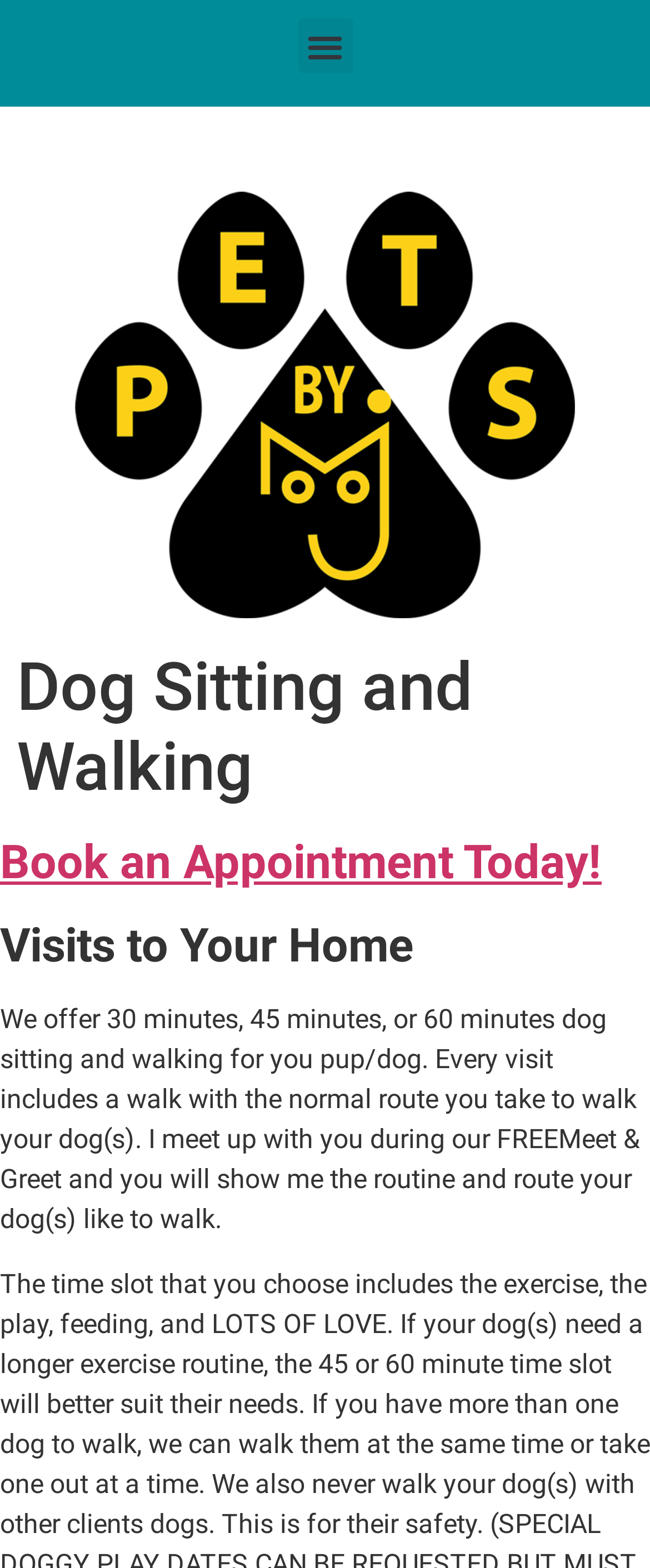Offer an in-depth caption of the entire webpage.

The webpage is about dog sitting and walking services offered by P.E.T.S. by MJ. At the top right corner, there is a button labeled "Menu Toggle". Below it, there is a horizontal section that spans the entire width of the page, containing the company's name "Dog Sitting and Walking - P.E.T.S. by MJ" in a header format. 

Underneath the company name, there are three headings stacked vertically. The first heading reads "Dog Sitting and Walking", followed by "Book an Appointment Today!" which is also a clickable link. The third heading is "Visits to Your Home". 

Below these headings, there is a paragraph of text that describes the services offered, including 30, 45, or 60 minutes dog sitting and walking sessions, and that every visit includes a walk with the normal route the dog owner takes. The text also mentions a free meet and greet session to discuss the routine and route with the dog owner.